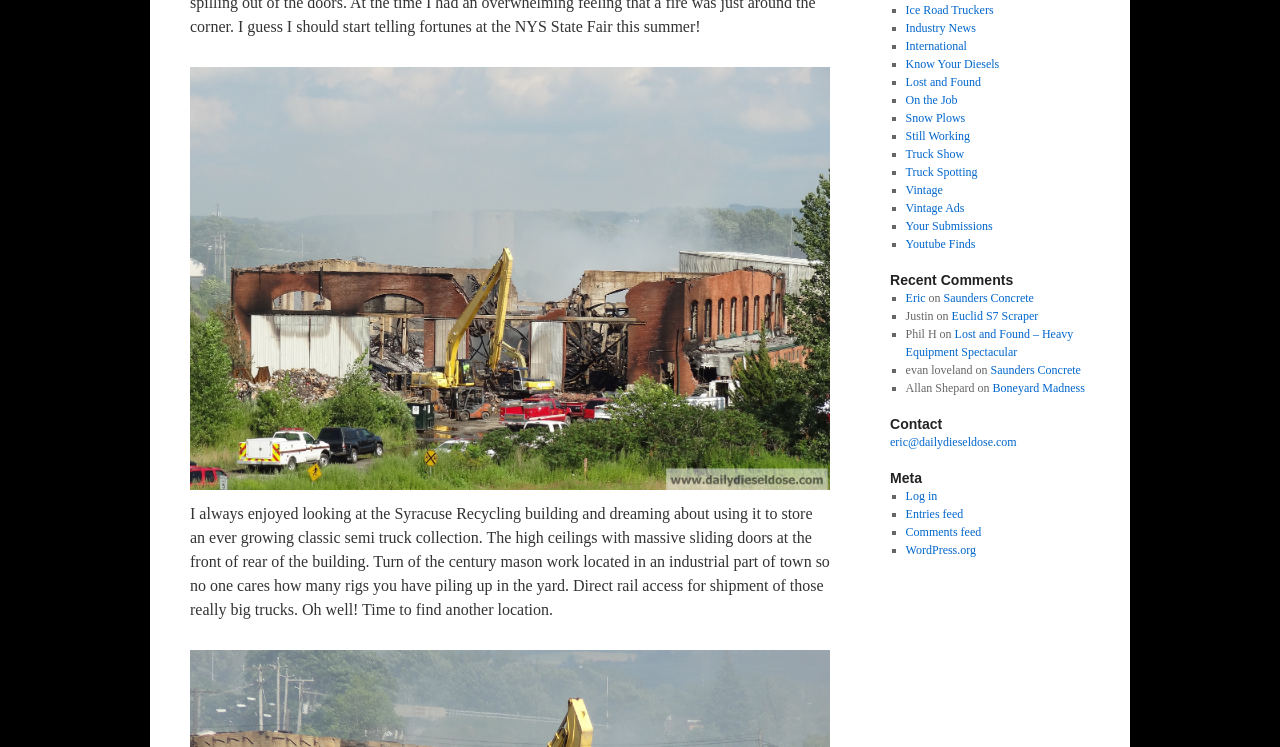Find the bounding box of the UI element described as: "eric@dailydieseldose.com". The bounding box coordinates should be given as four float values between 0 and 1, i.e., [left, top, right, bottom].

[0.695, 0.582, 0.794, 0.601]